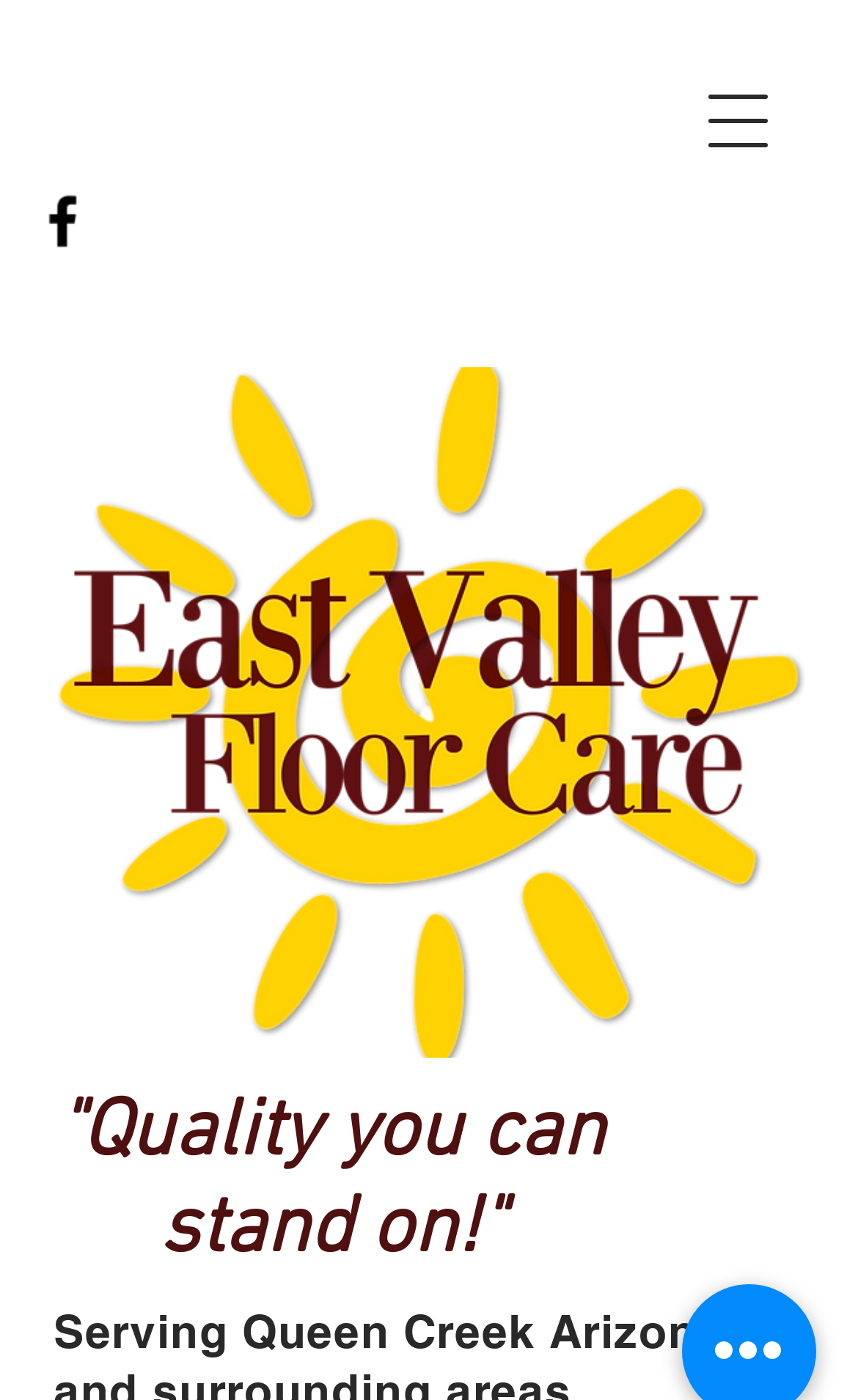Identify and provide the bounding box coordinates of the UI element described: "480-340-1187". The coordinates should be formatted as [left, top, right, bottom], with each number being a float between 0 and 1.

[0.187, 0.85, 0.594, 0.897]